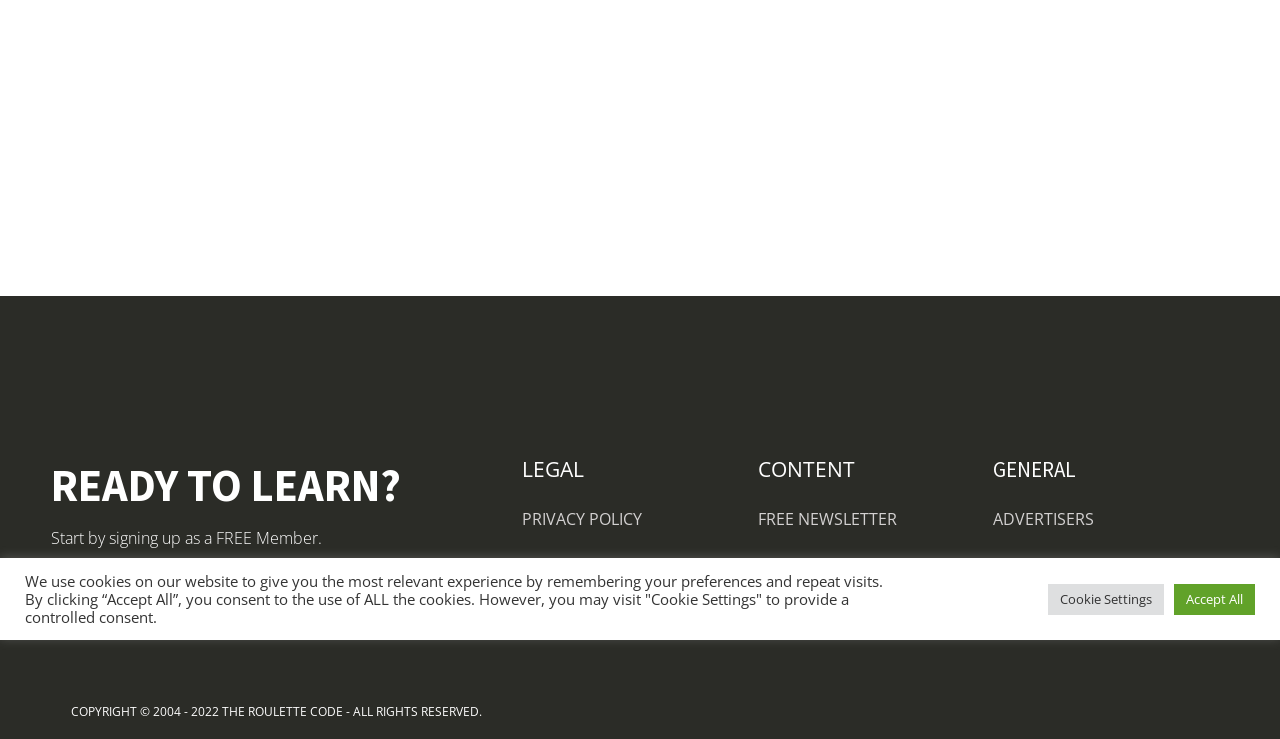Provide the bounding box coordinates of the HTML element described by the text: "University administration". The coordinates should be in the format [left, top, right, bottom] with values between 0 and 1.

None